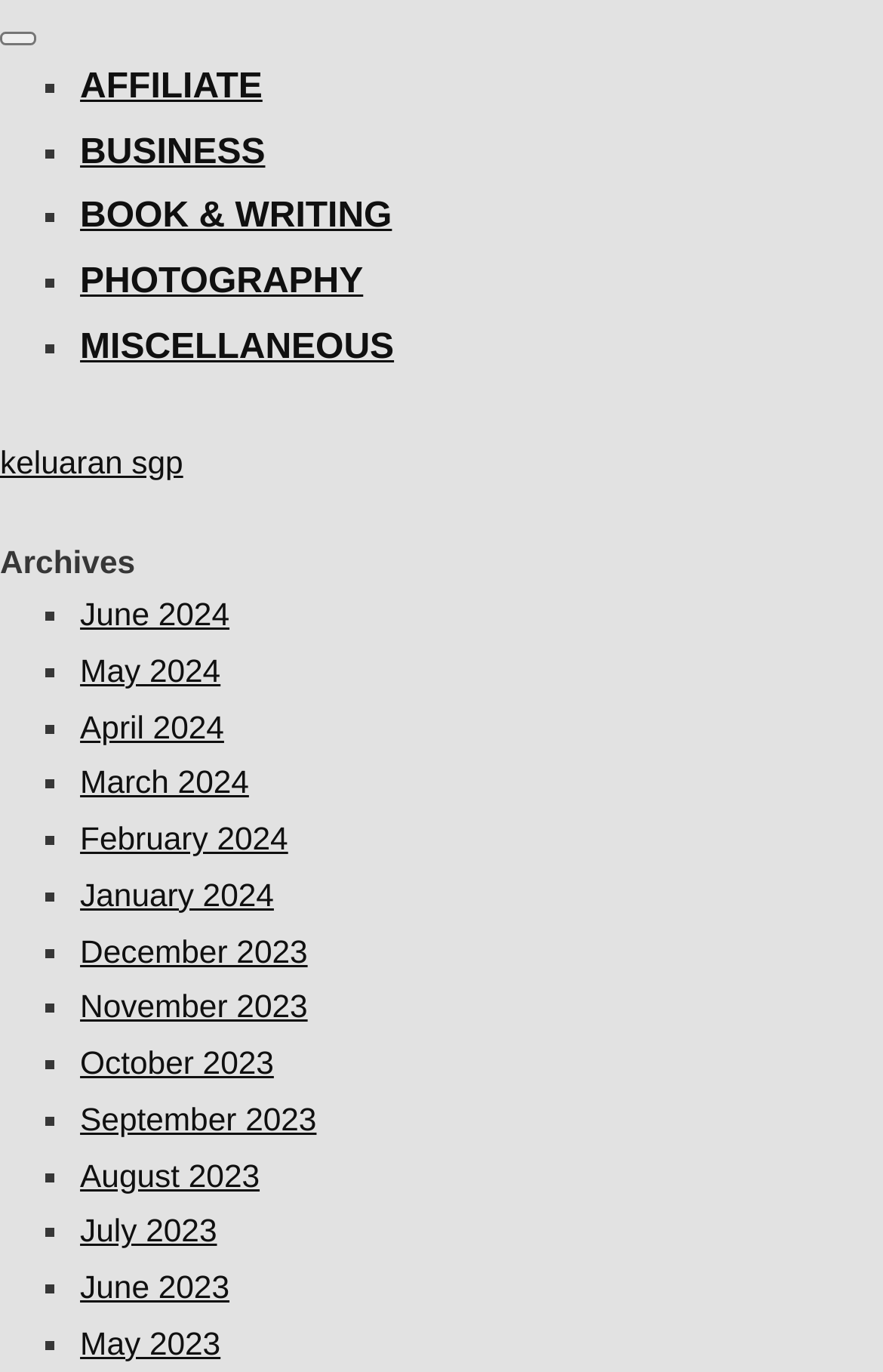From the element description: "December 2023", extract the bounding box coordinates of the UI element. The coordinates should be expressed as four float numbers between 0 and 1, in the order [left, top, right, bottom].

[0.091, 0.68, 0.348, 0.706]